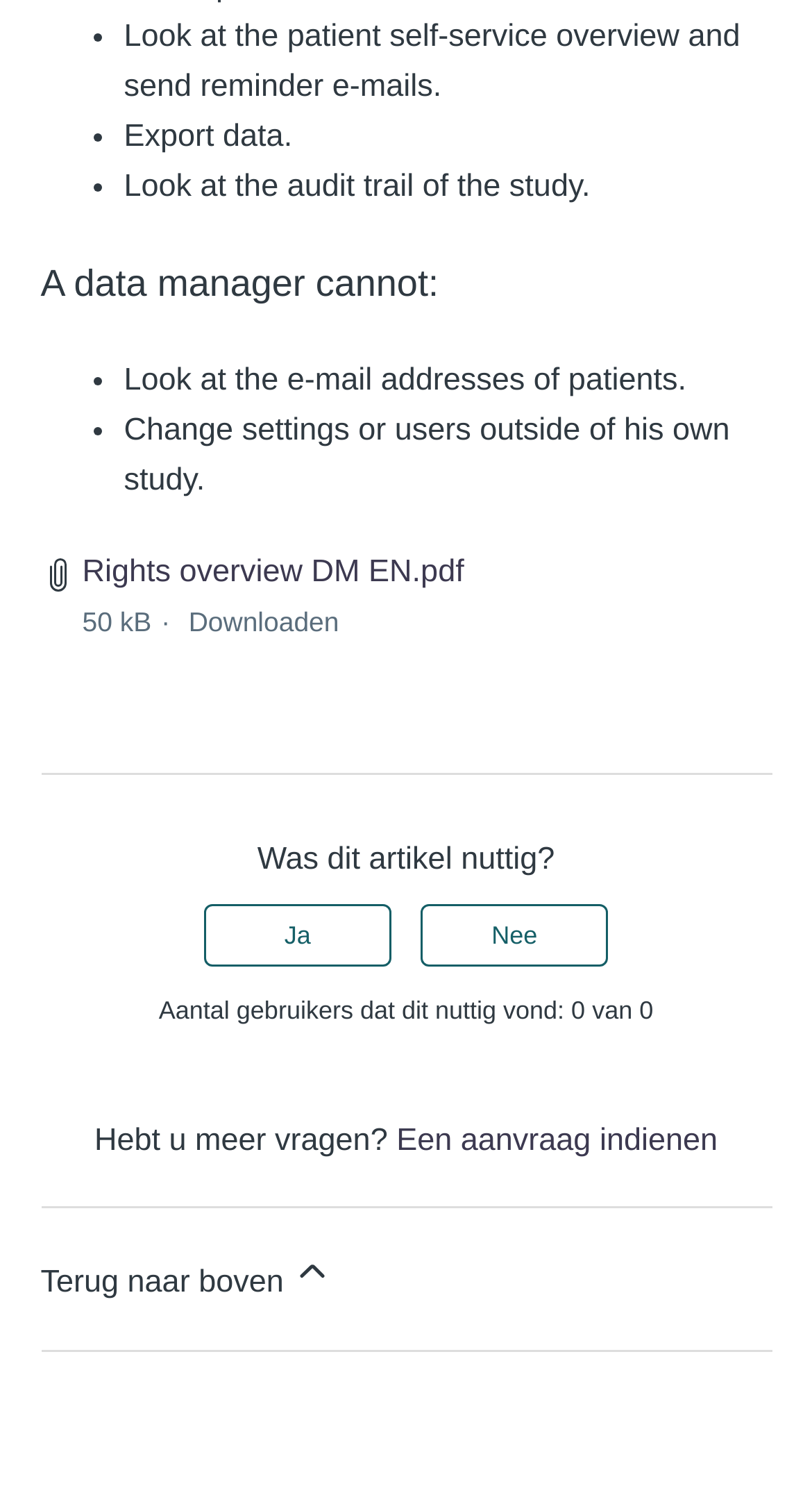What is the size of the PDF file? Using the information from the screenshot, answer with a single word or phrase.

50 kB